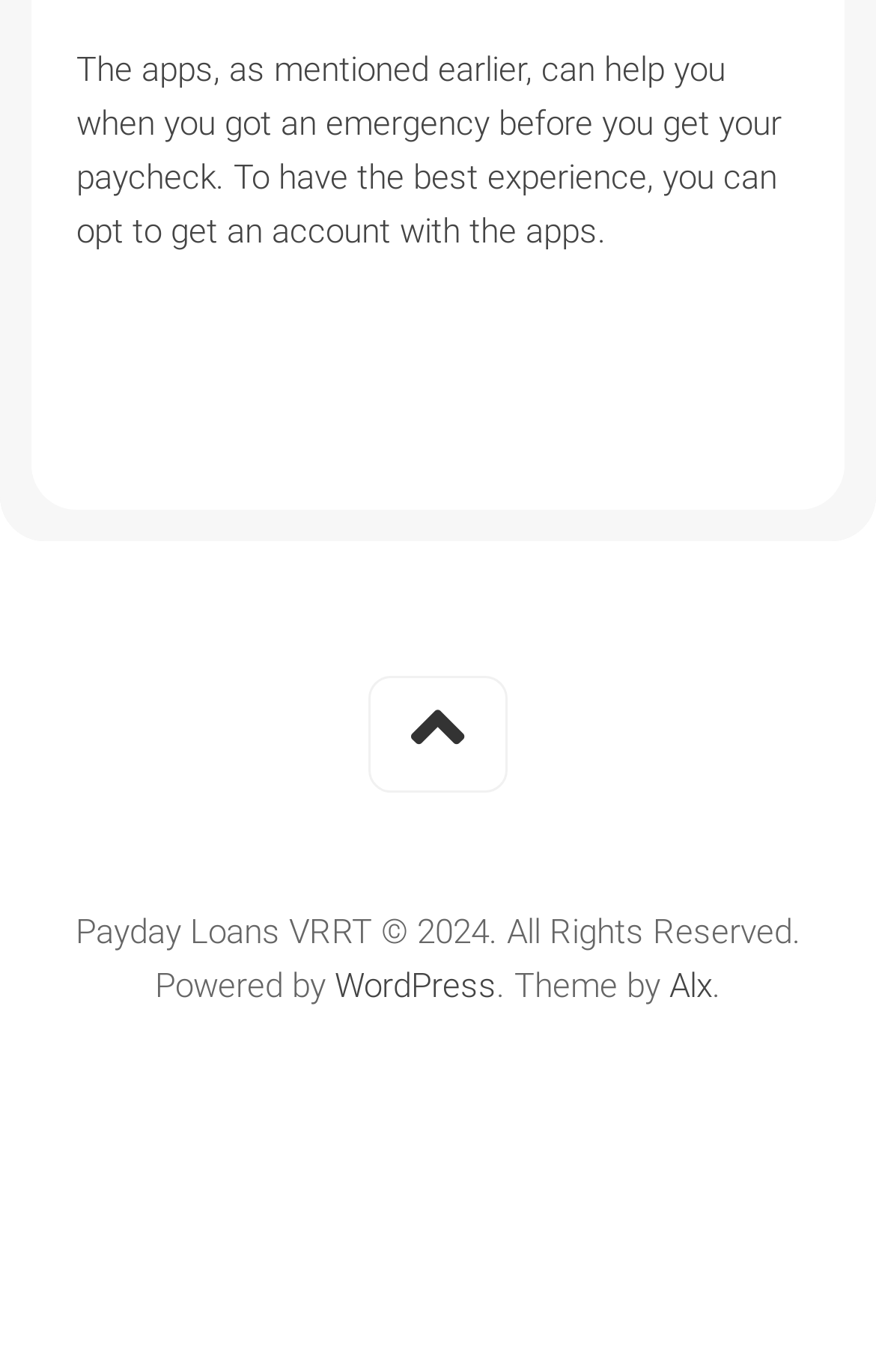What is the icon represented by ''?
Using the image, give a concise answer in the form of a single word or short phrase.

Unknown